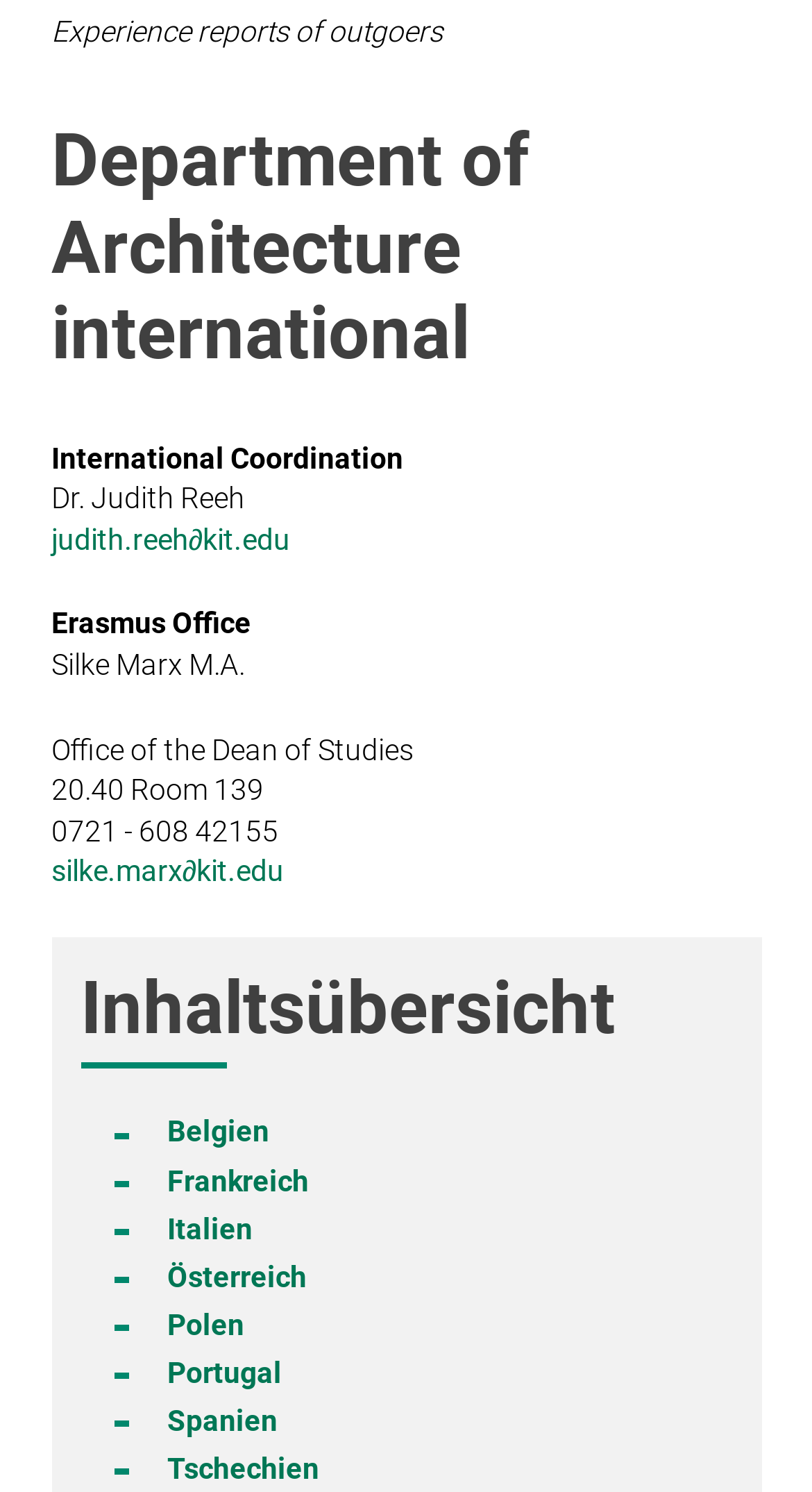Please answer the following question using a single word or phrase: 
What is the name of the person in the Erasmus Office?

Silke Marx M.A.